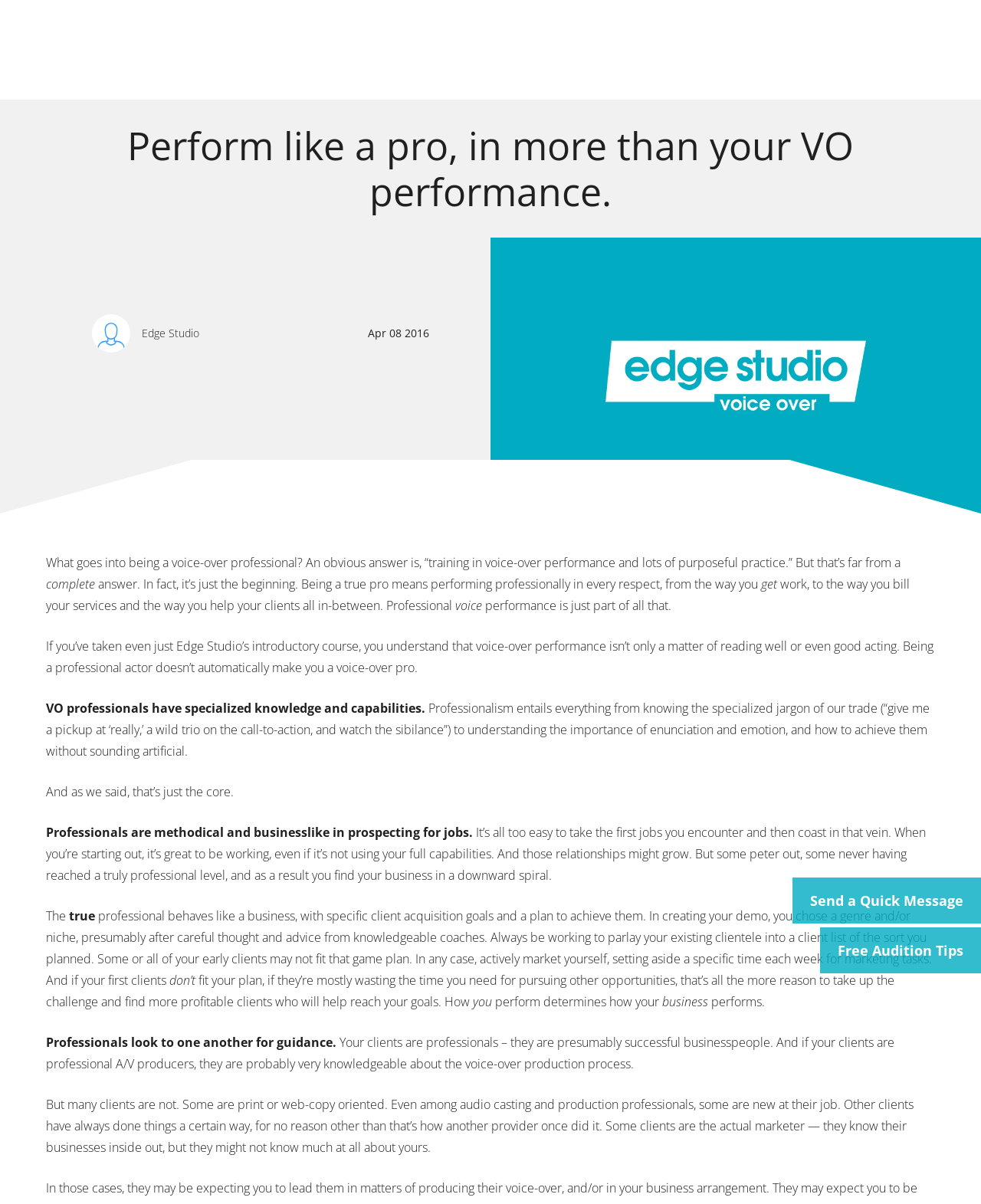Locate the heading on the webpage and return its text.

Perform like a pro, in more than your VO performance.